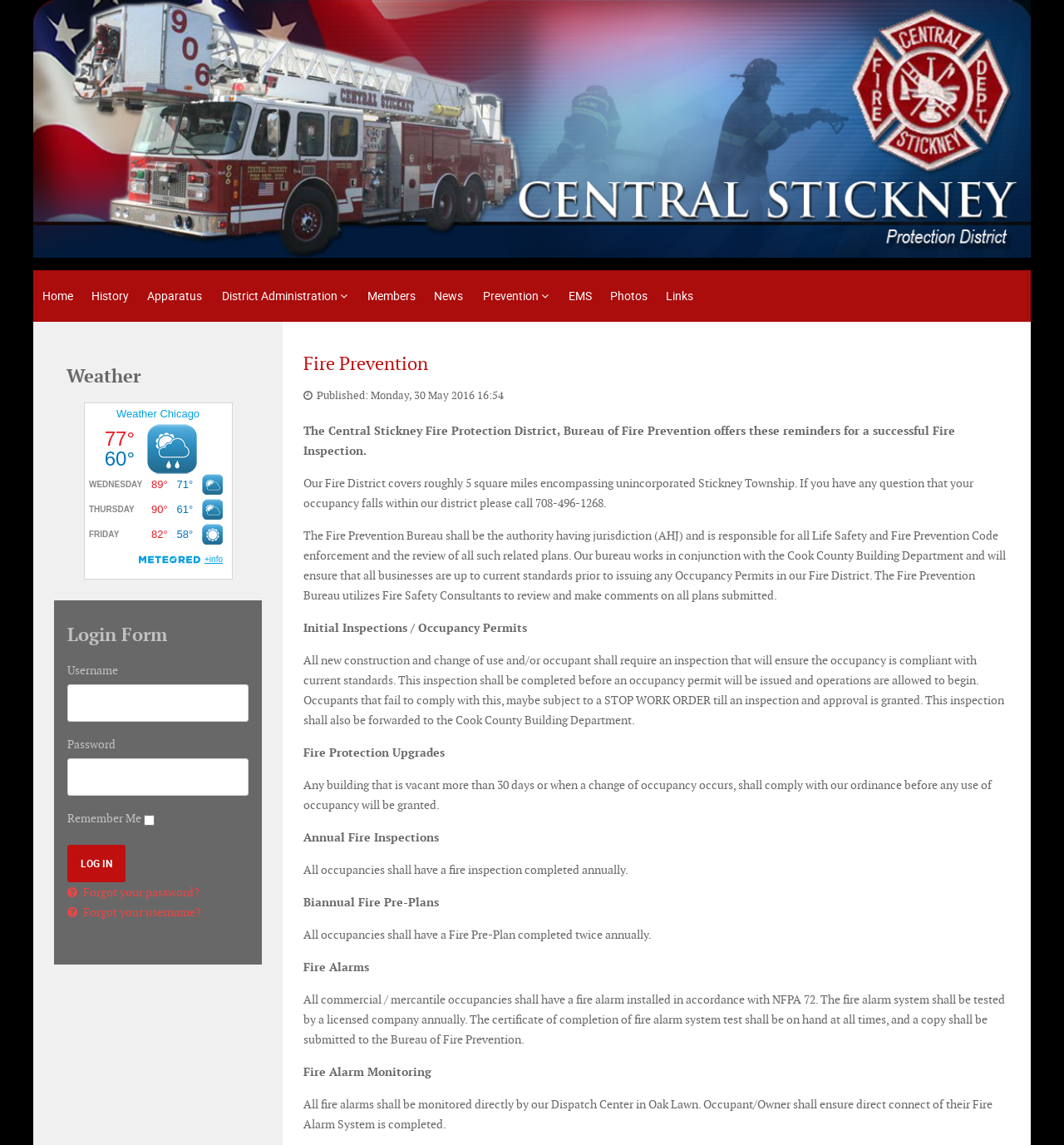Identify the bounding box coordinates for the UI element described as follows: "parent_node: Username name="Submit" value="Log in"". Ensure the coordinates are four float numbers between 0 and 1, formatted as [left, top, right, bottom].

[0.063, 0.738, 0.118, 0.77]